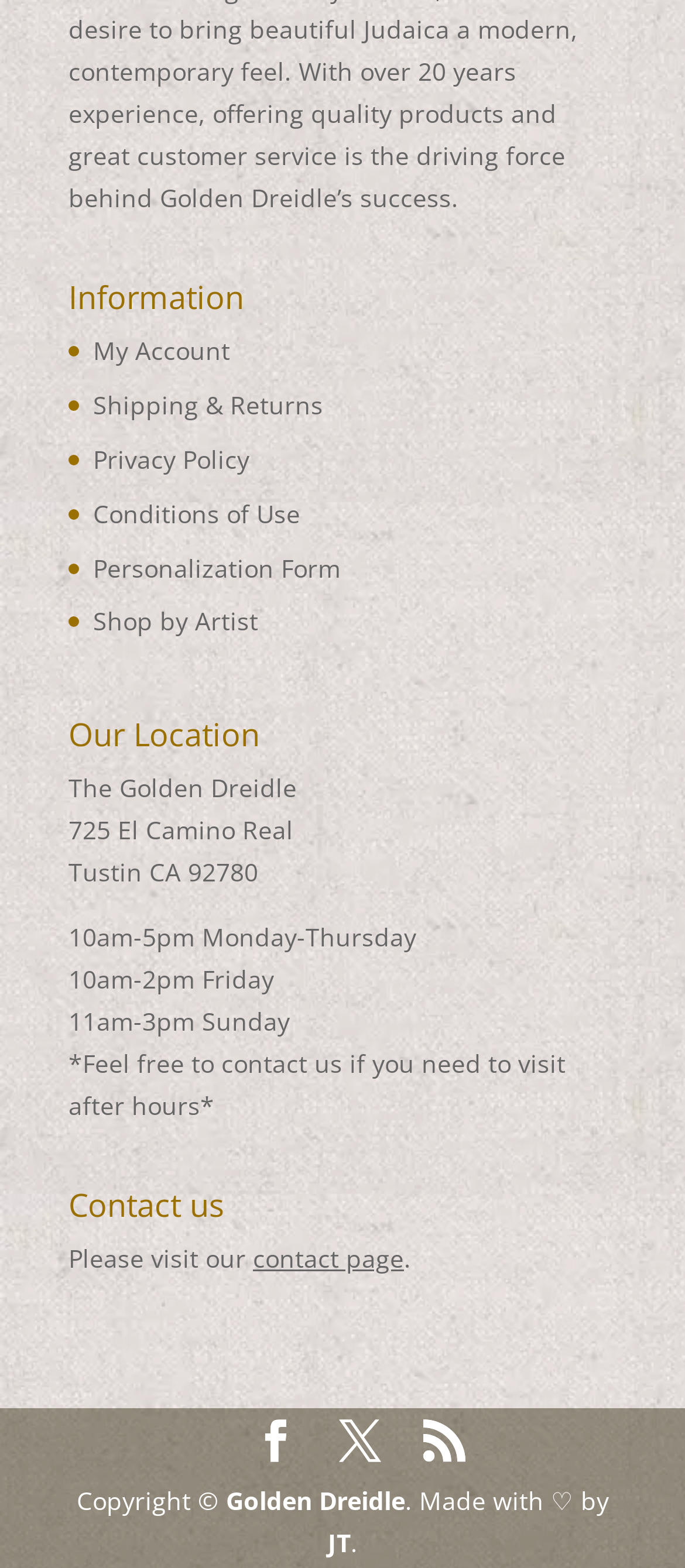Determine the bounding box coordinates of the region that needs to be clicked to achieve the task: "View My Account".

[0.136, 0.213, 0.336, 0.234]